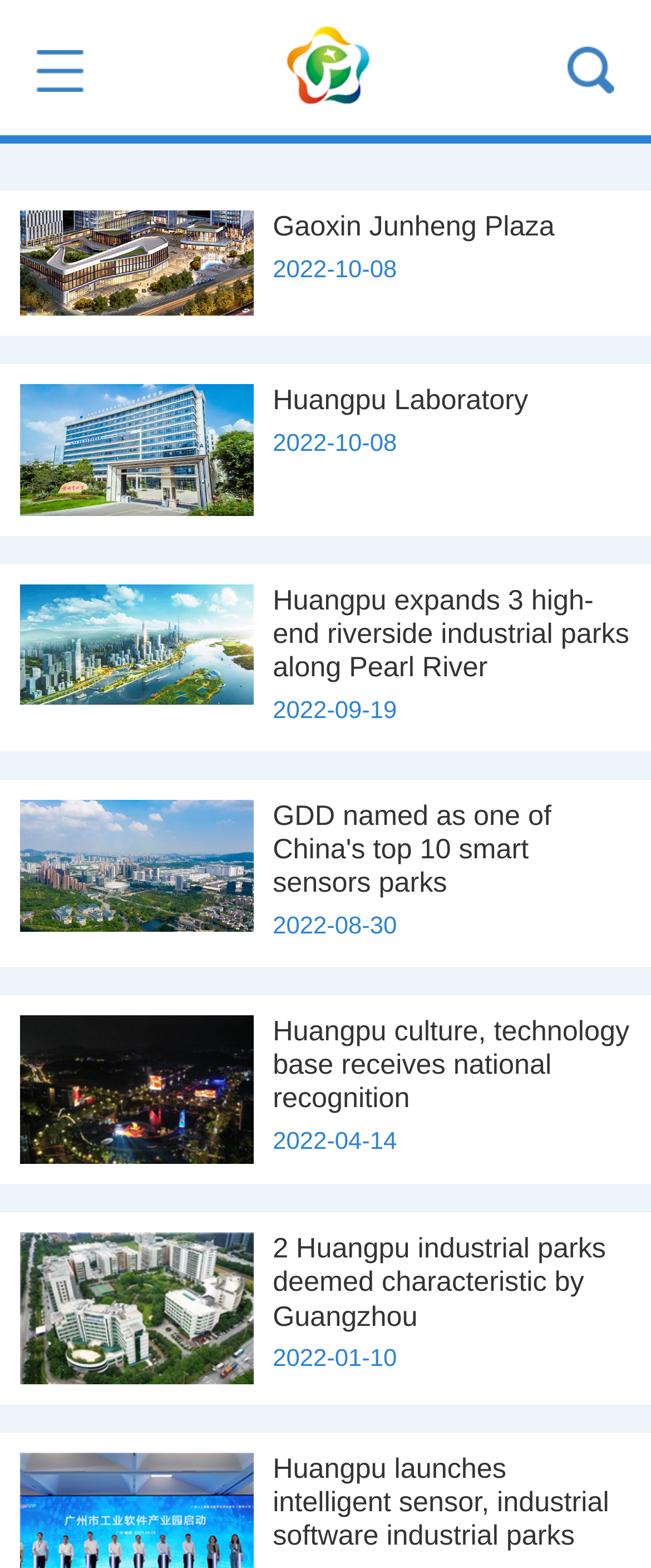Answer this question in one word or a short phrase: What is the name of the laboratory mentioned?

Huangpu Laboratory